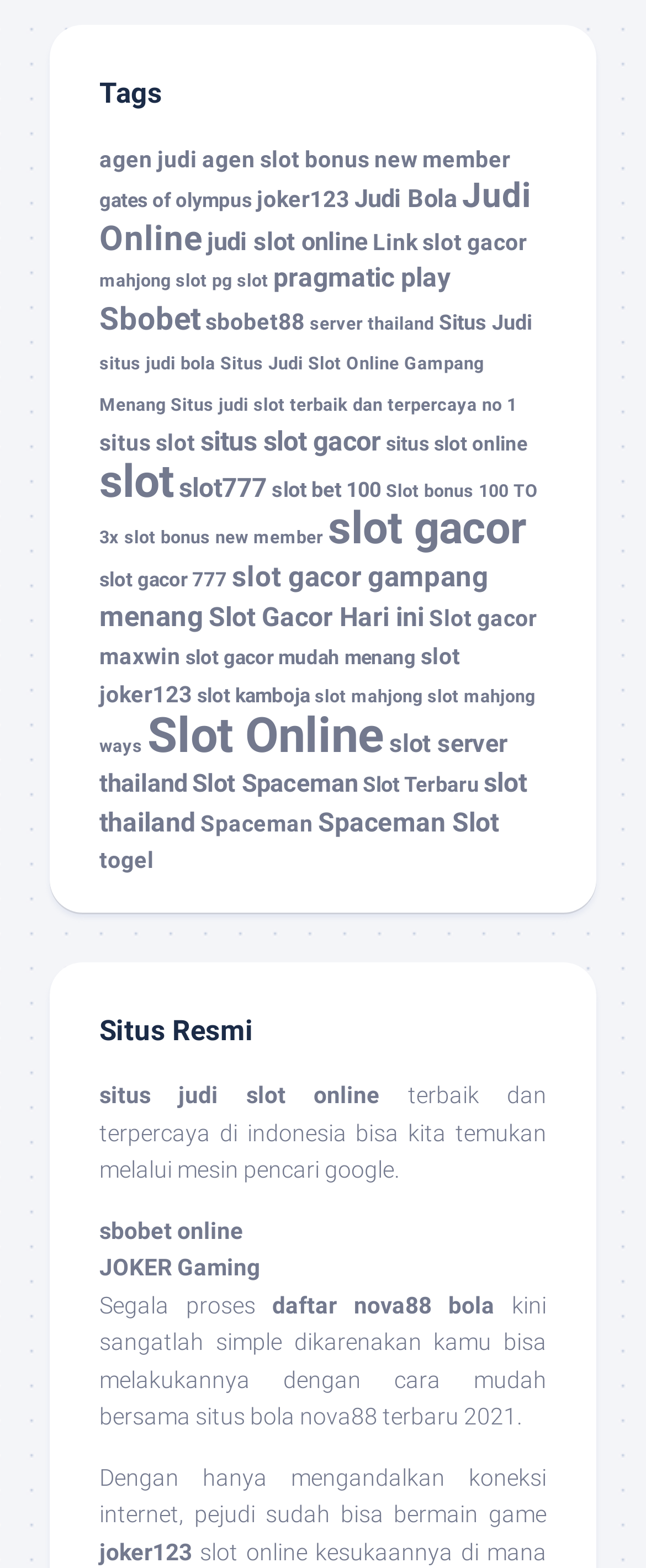From the given element description: "Spaceman Slot", find the bounding box for the UI element. Provide the coordinates as four float numbers between 0 and 1, in the order [left, top, right, bottom].

[0.492, 0.514, 0.772, 0.534]